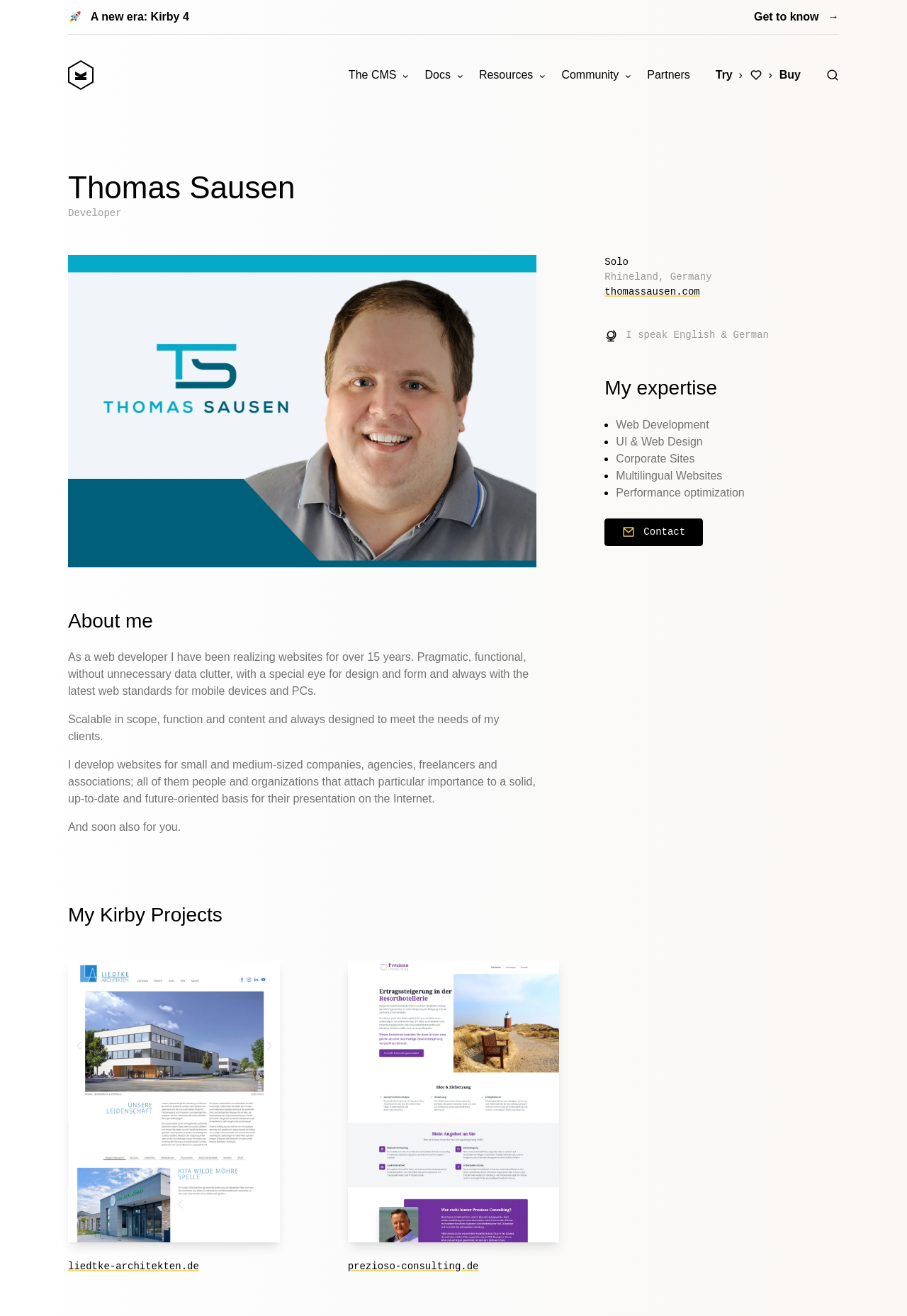Identify the bounding box coordinates of the section that should be clicked to achieve the task described: "Navigate to the 'The CMS' page".

[0.375, 0.048, 0.459, 0.066]